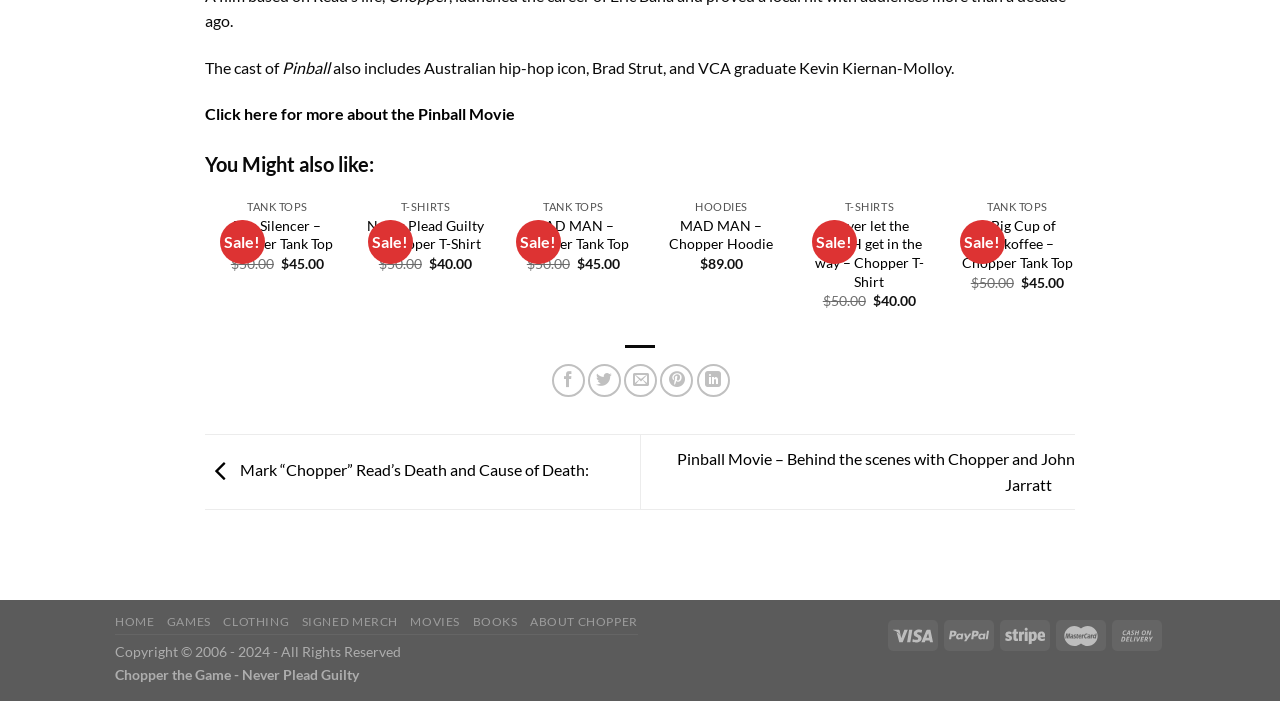Use a single word or phrase to respond to the question:
What is the category of the 'A Big Cup of Fuckoffee – Chopper Tank Top'?

TANK TOPS